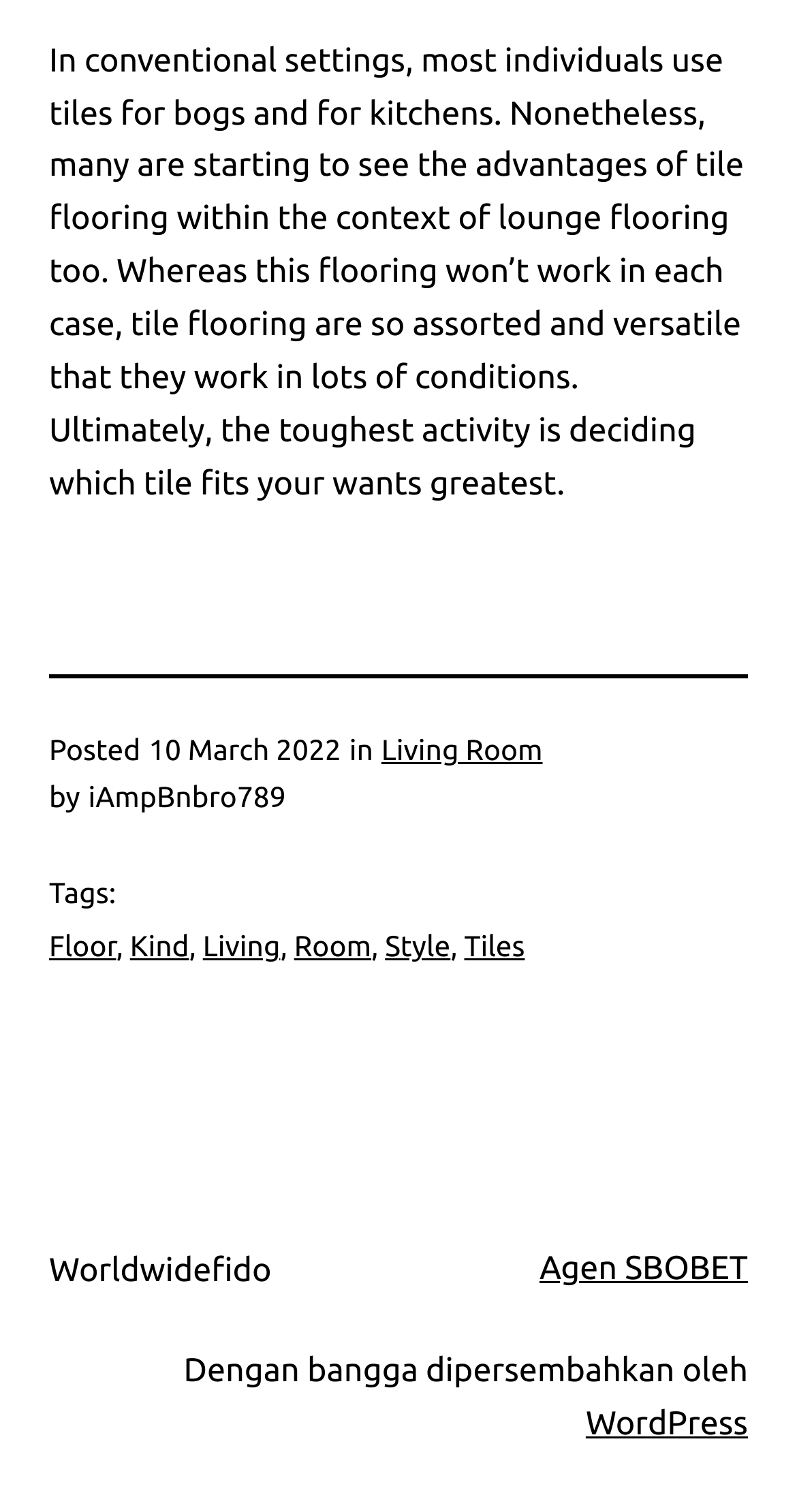Provide the bounding box coordinates of the area you need to click to execute the following instruction: "Check the website powered by WordPress".

[0.735, 0.93, 0.938, 0.954]